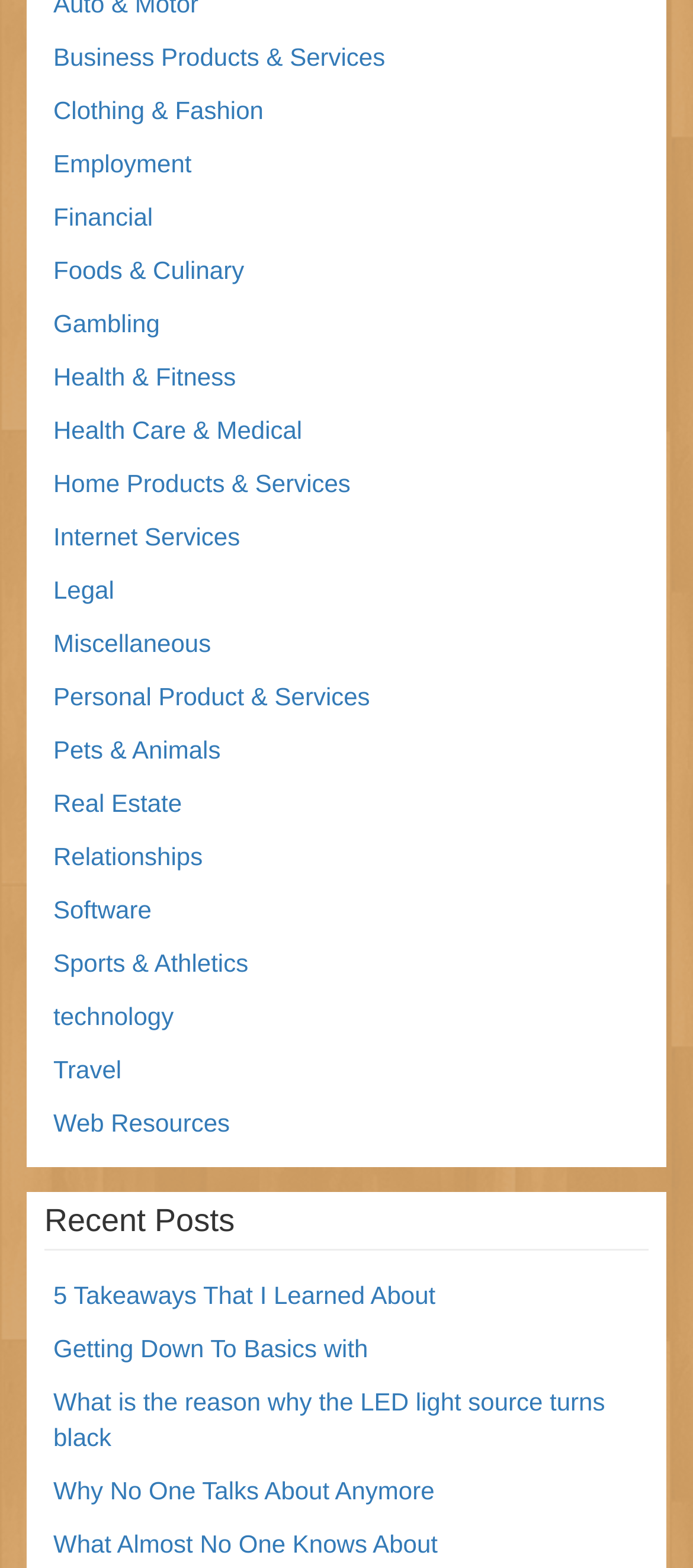Provide a brief response in the form of a single word or phrase:
How many categories are listed?

21